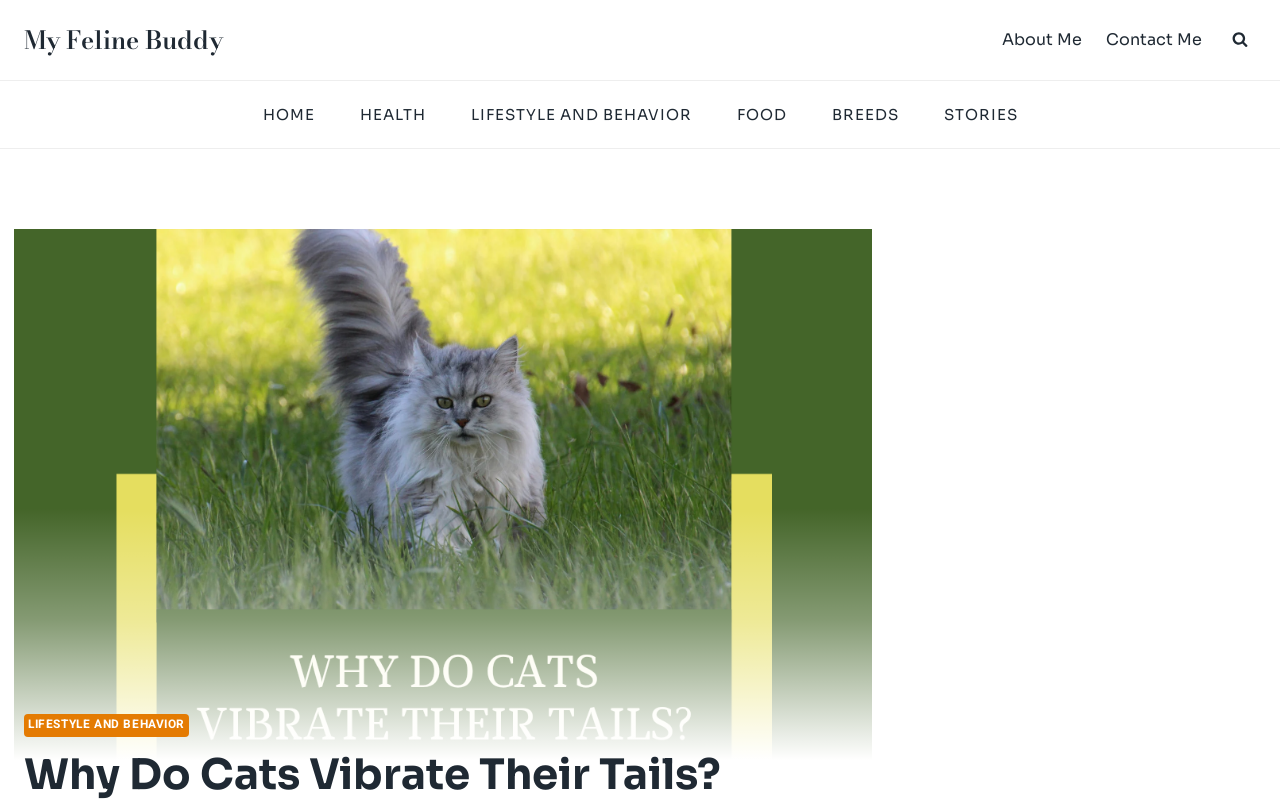Reply to the question with a single word or phrase:
What is the name of the website?

My Feline Buddy